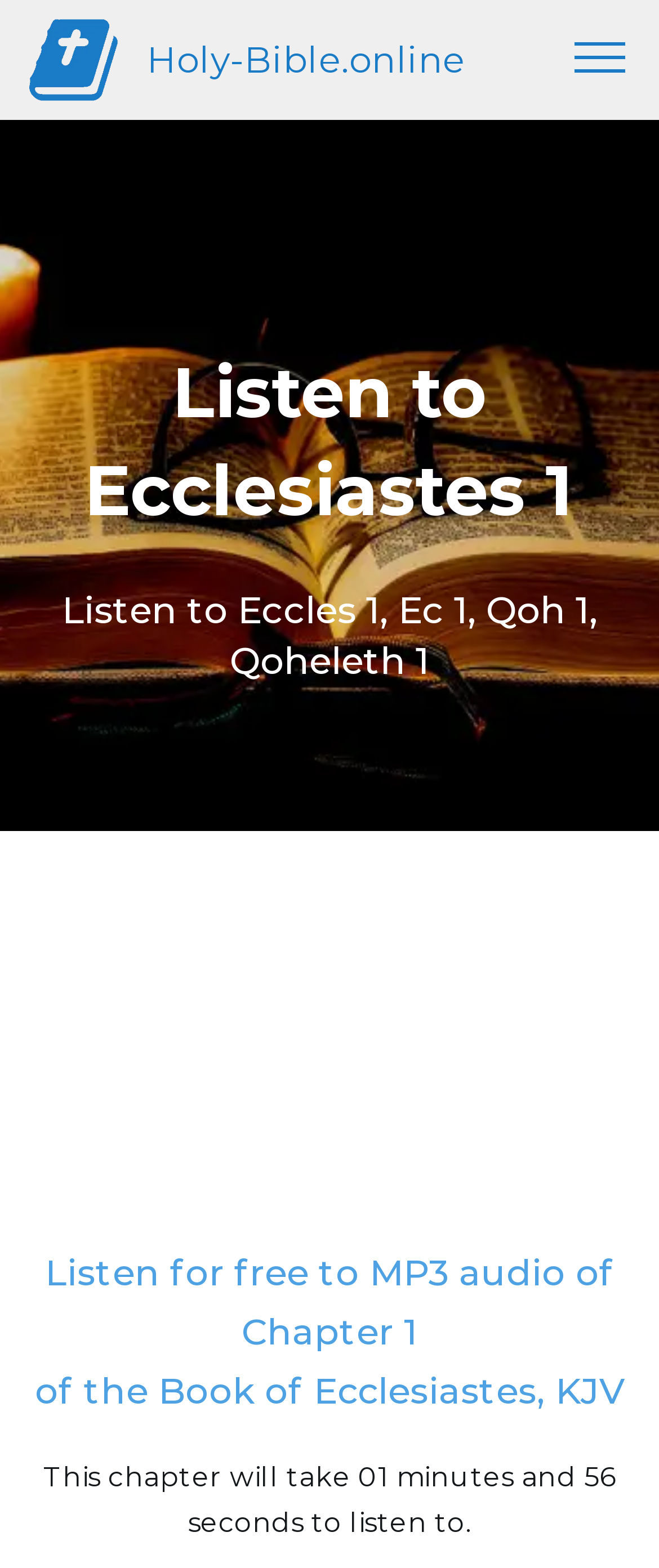What is the name of the book being listened to?
Your answer should be a single word or phrase derived from the screenshot.

Book of Ecclesiastes